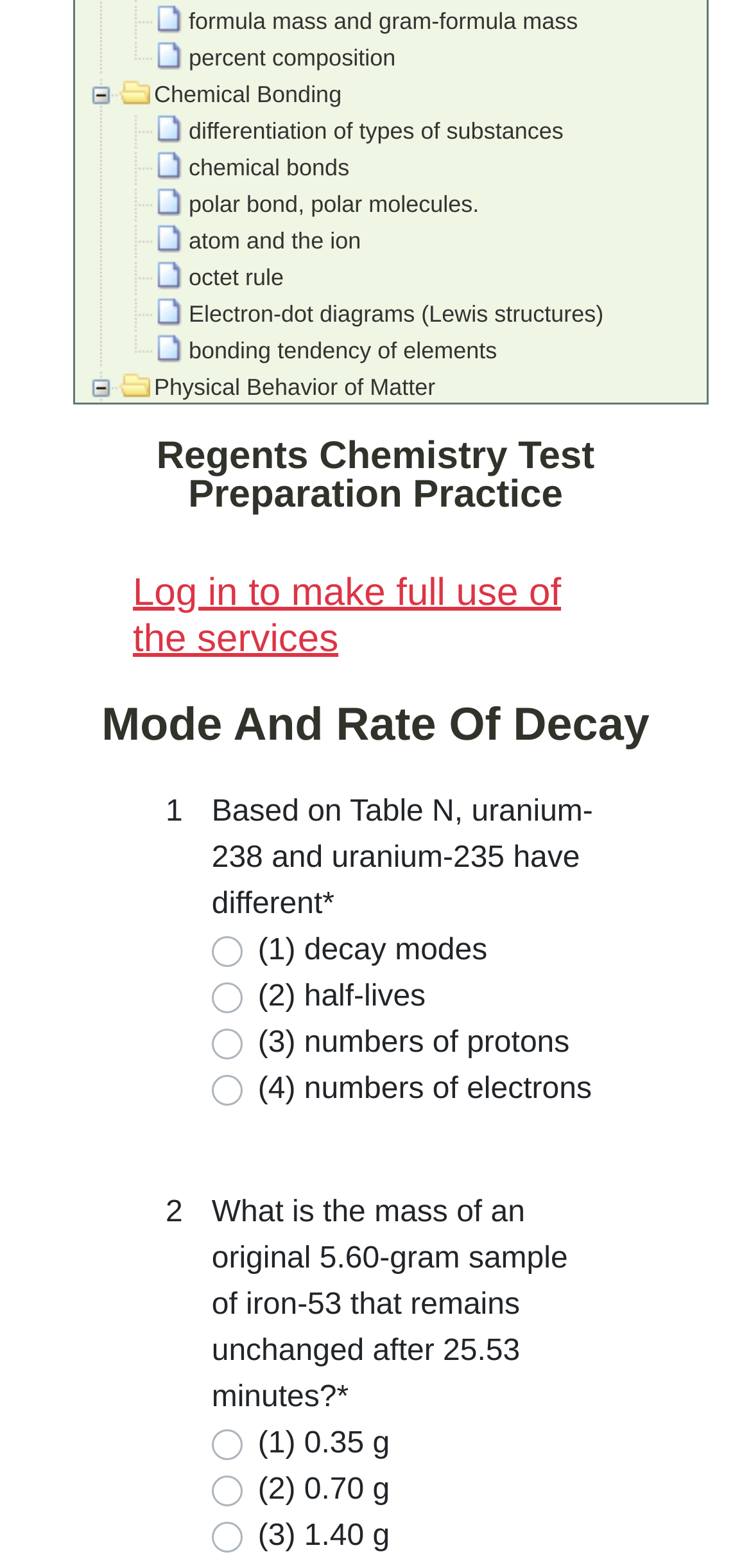Determine the bounding box coordinates of the clickable region to carry out the instruction: "learn about Physical Behavior of Matter".

[0.159, 0.235, 0.592, 0.258]